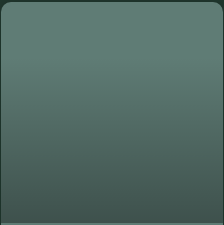Give a thorough caption of the image, focusing on all visible elements.

The image appears to be associated with the article detailing "design labs with BMO digital banking." This section is part of a broader context discussing various projects related to digital solutions and design initiatives. The visual conveys a modern aesthetic, likely reflecting the innovative approach of BMO's digital banking services. It emphasizes the collaboration and creative processes aimed at enhancing user experience in digital financial platforms. This content aligns with the theme of advancing technology in service industries by showcasing successful design labs.